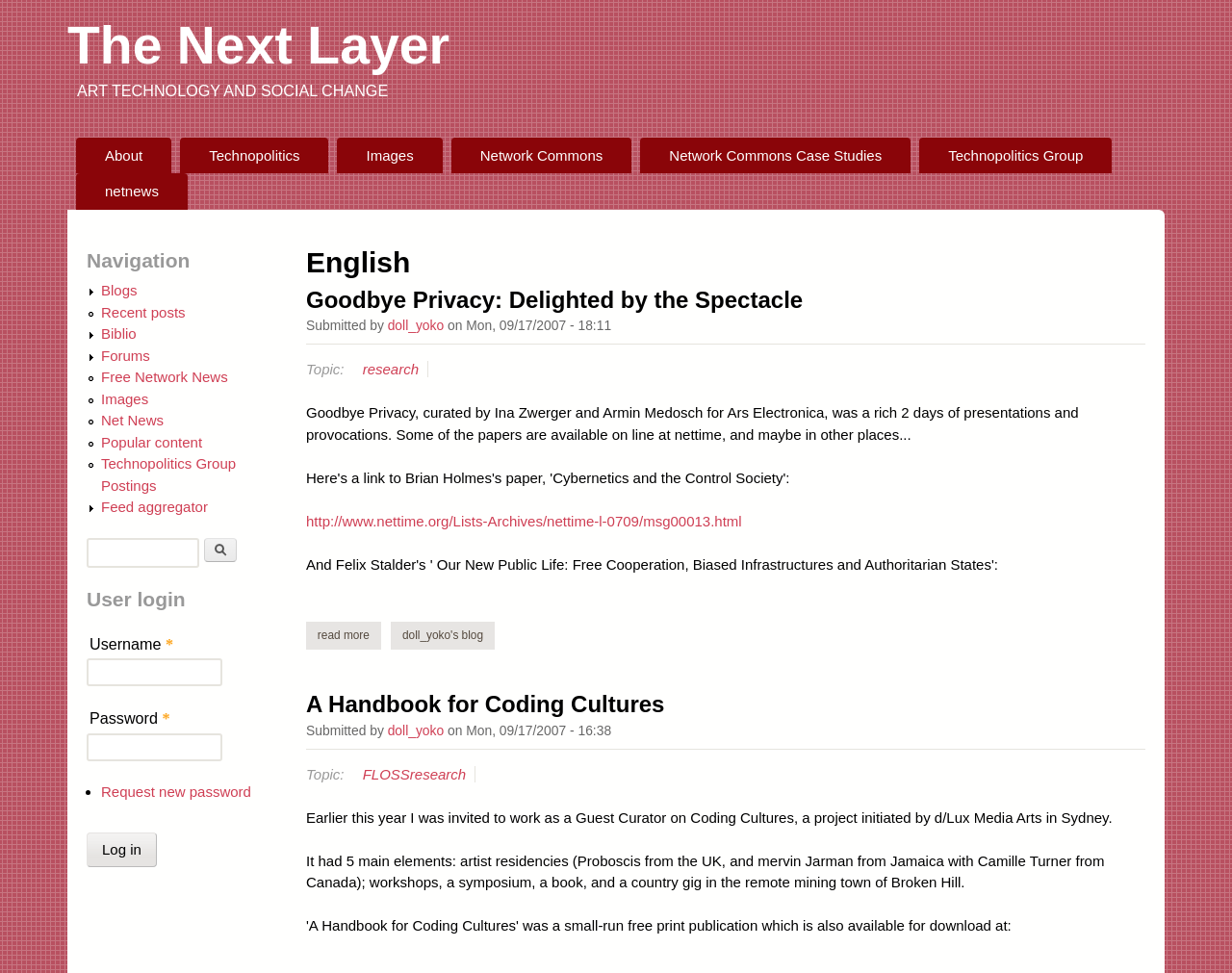Identify the bounding box coordinates necessary to click and complete the given instruction: "Go to home page".

None